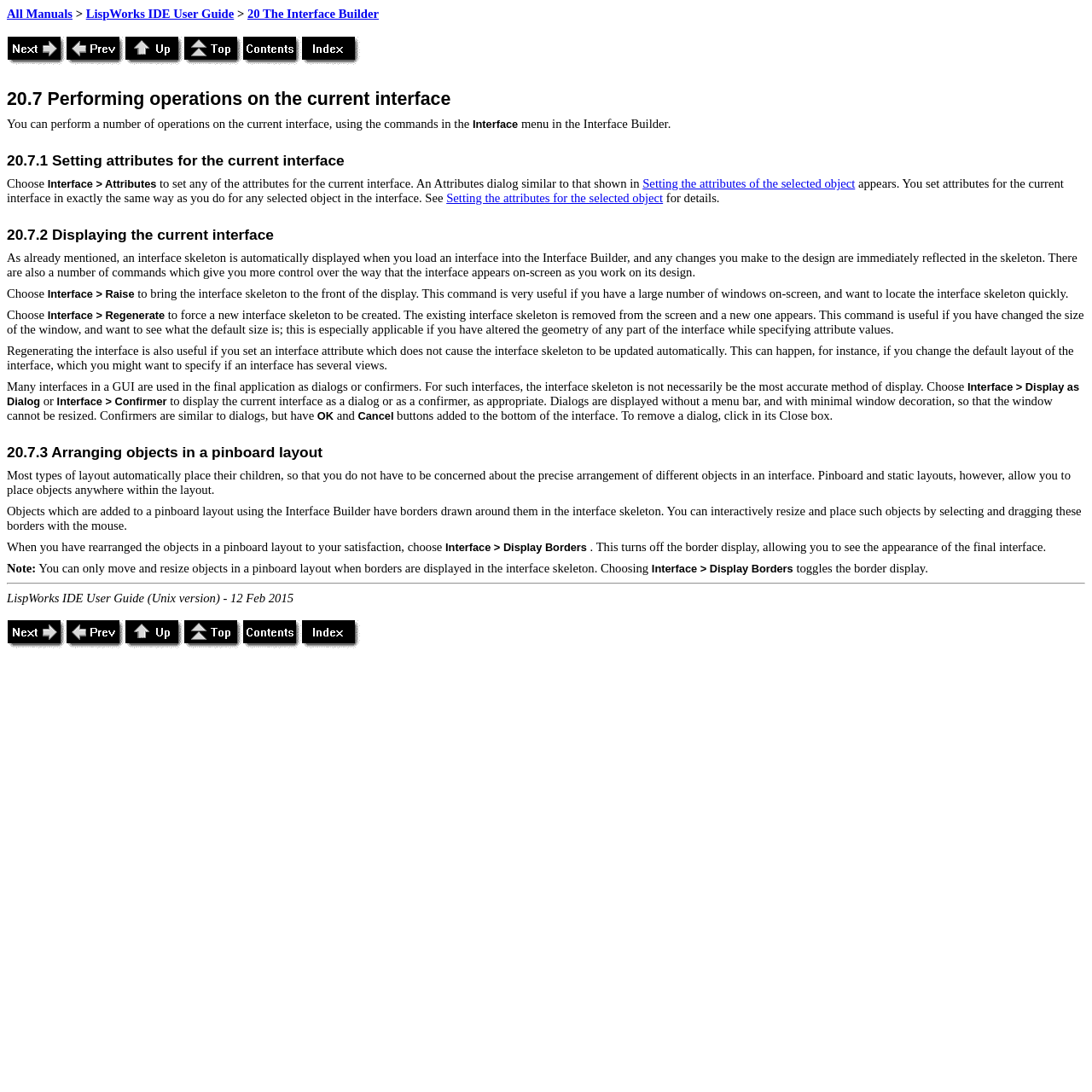Locate the bounding box of the UI element with the following description: "LispWorks IDE User Guide".

[0.079, 0.006, 0.214, 0.019]